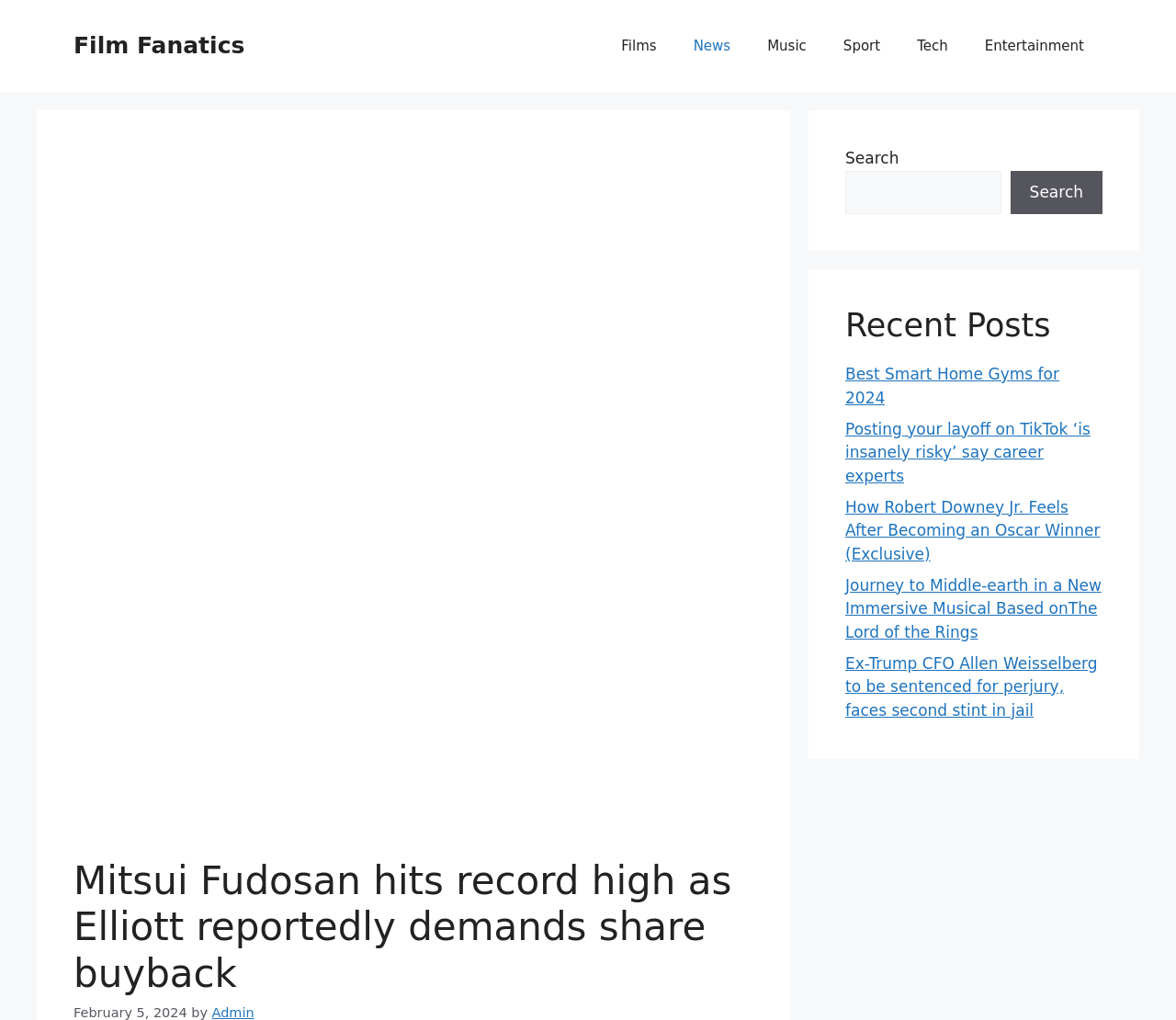What is the purpose of the search box?
Please ensure your answer to the question is detailed and covers all necessary aspects.

The search box is located at the top right of the webpage and has a label 'Search' and a button 'Search', indicating that it is used to search for content within the website.